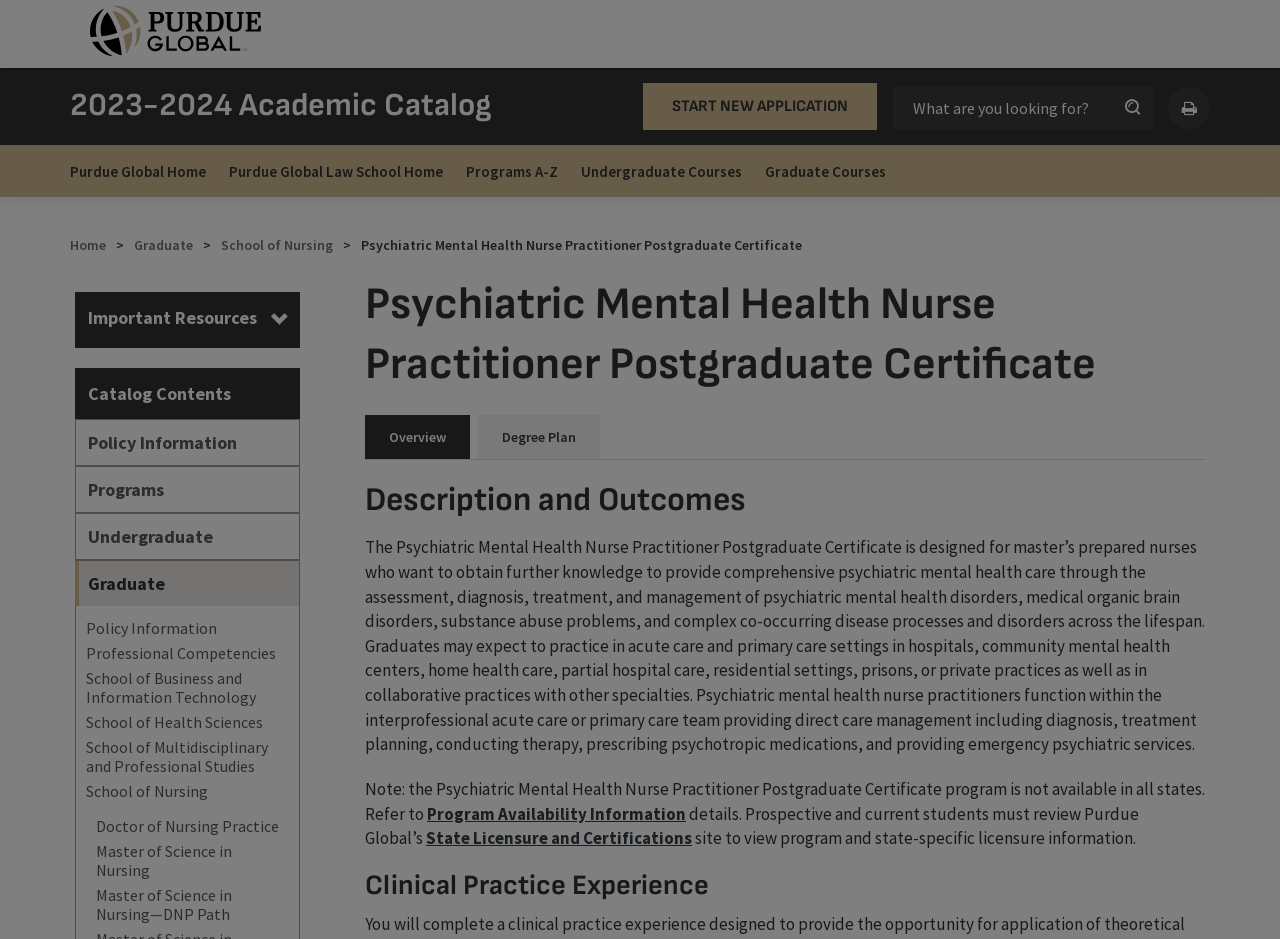Using the element description: "Graduate", determine the bounding box coordinates. The coordinates should be in the format [left, top, right, bottom], with values between 0 and 1.

[0.105, 0.251, 0.151, 0.27]